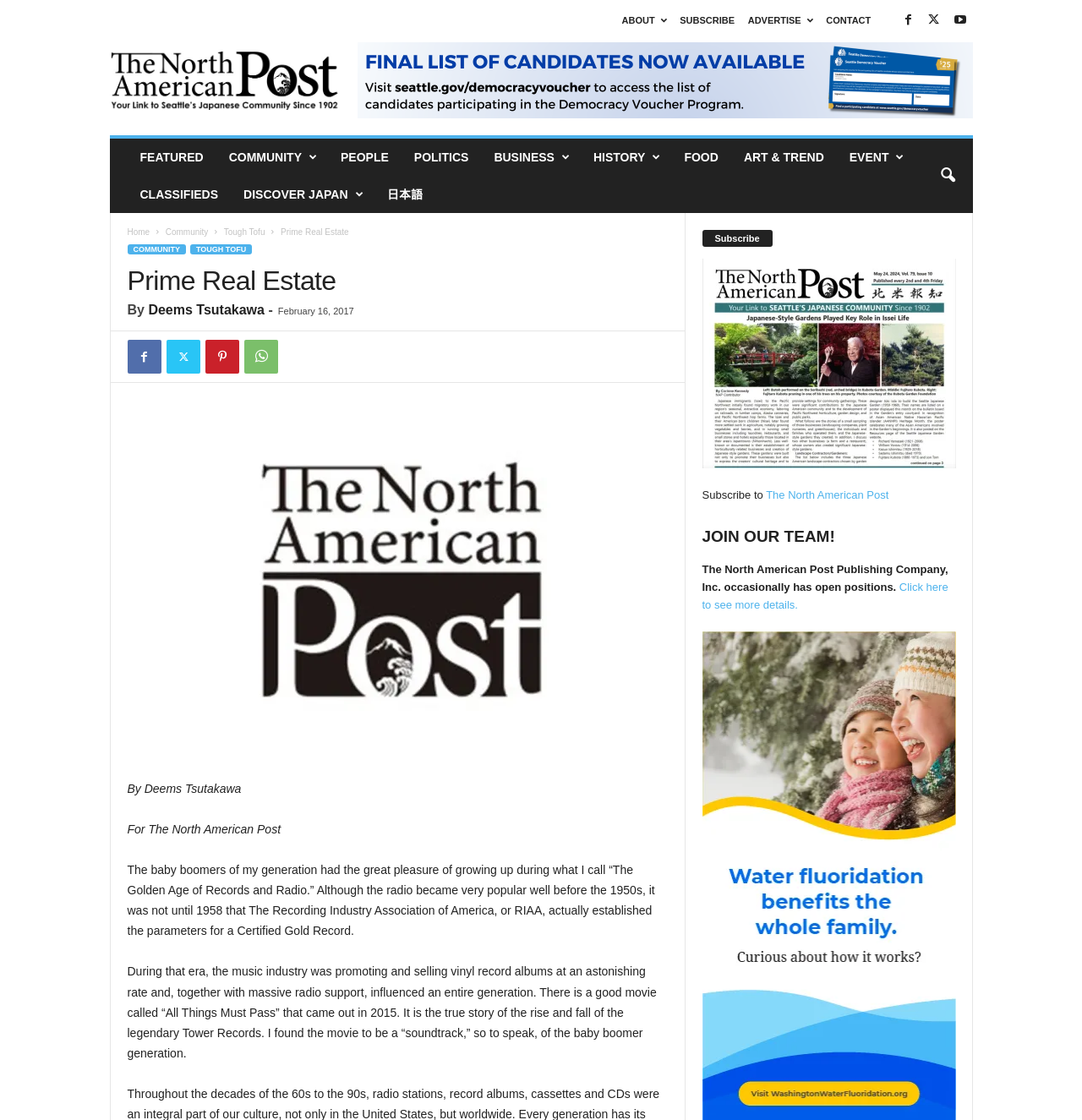Locate the bounding box coordinates of the element I should click to achieve the following instruction: "Subscribe to The North American Post".

[0.708, 0.436, 0.821, 0.448]